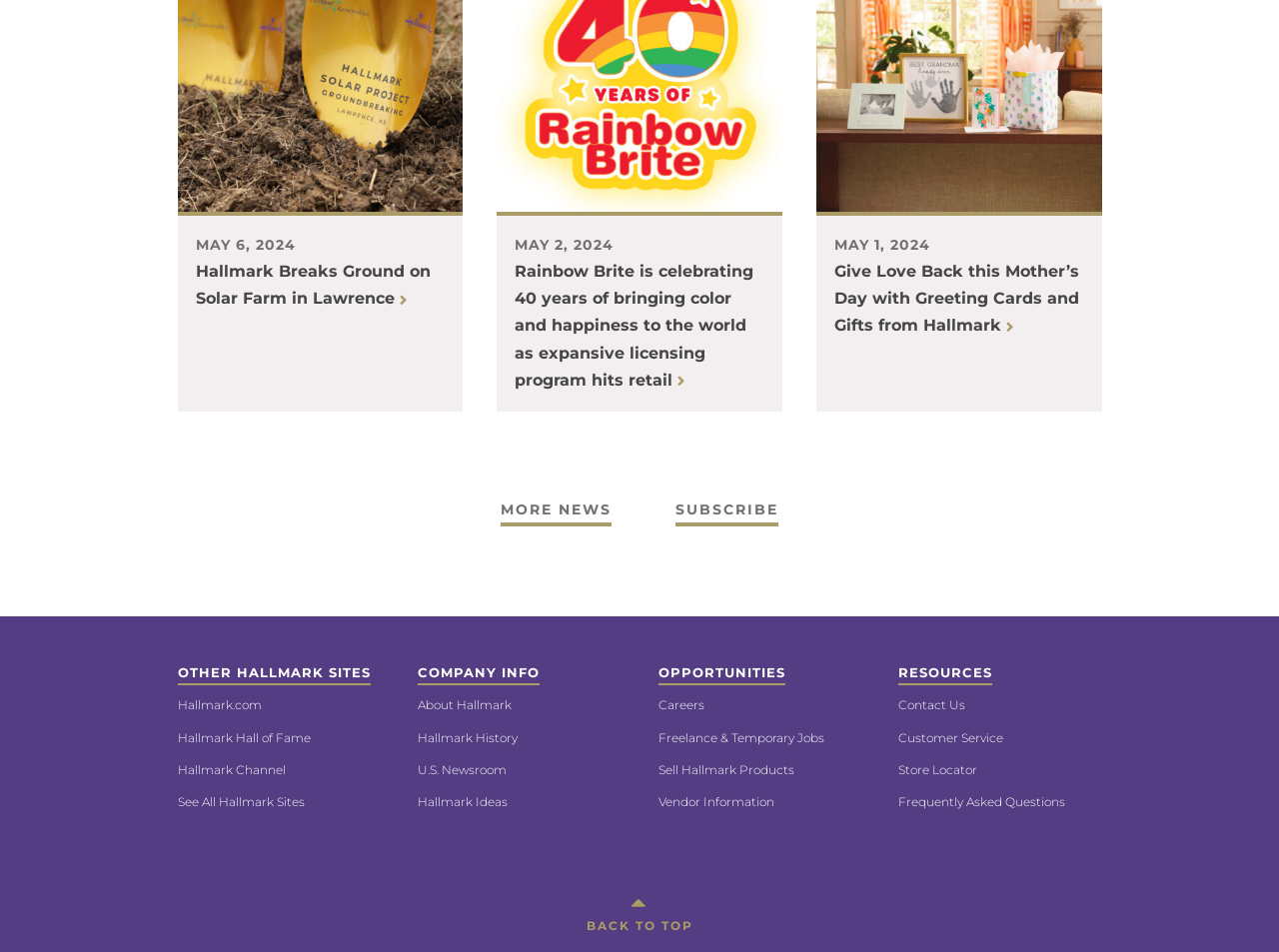Provide a one-word or one-phrase answer to the question:
What is the purpose of the link 'Store Locator'?

Find Hallmark stores